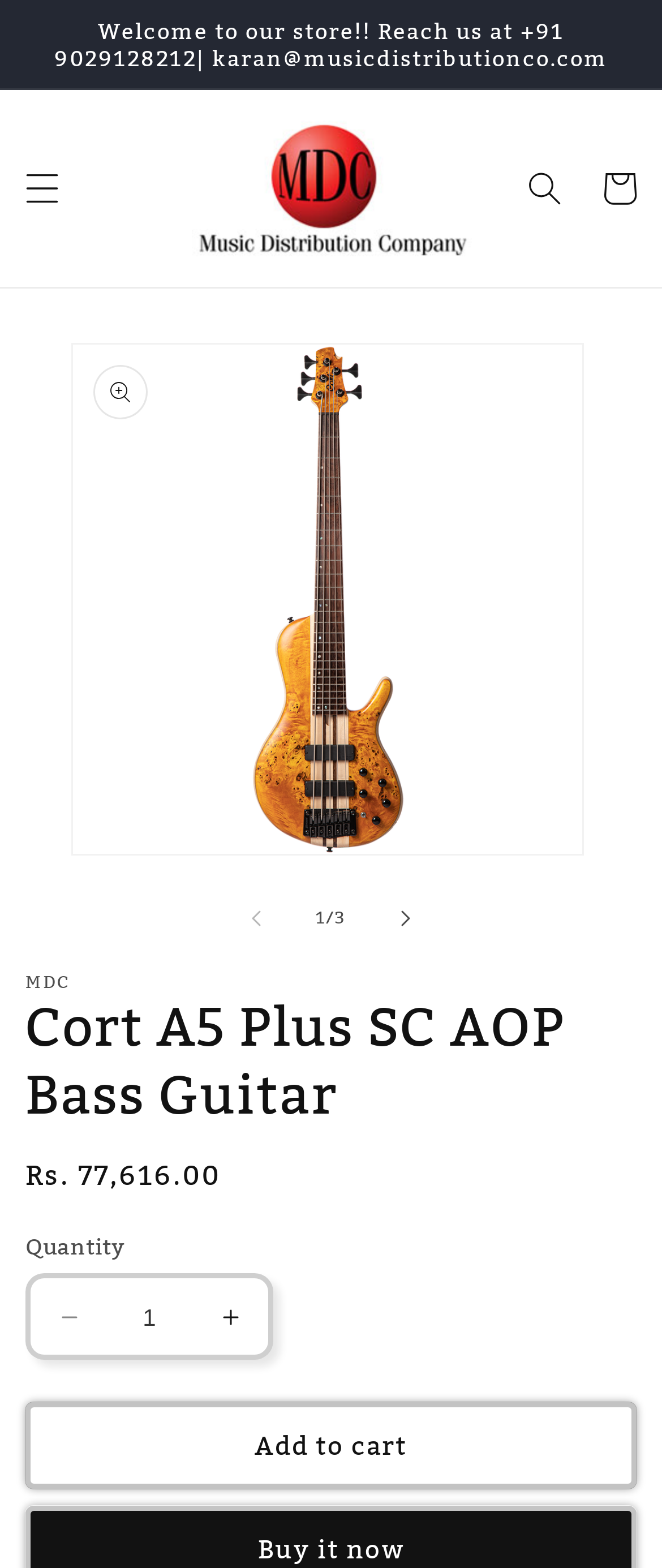Determine the bounding box coordinates in the format (top-left x, top-left y, bottom-right x, bottom-right y). Ensure all values are floating point numbers between 0 and 1. Identify the bounding box of the UI element described by: Add to cart

[0.038, 0.895, 0.962, 0.95]